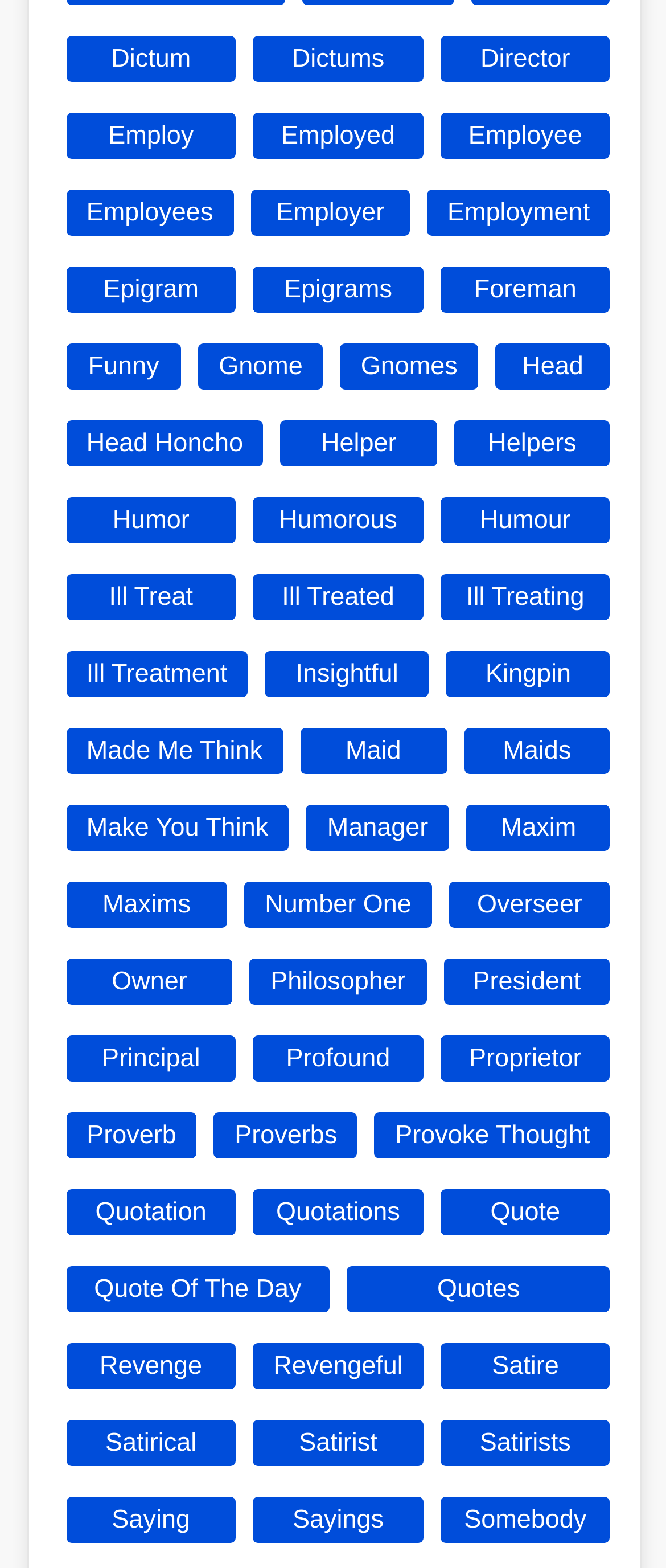Respond with a single word or phrase:
What is the last link on the webpage?

Somebody